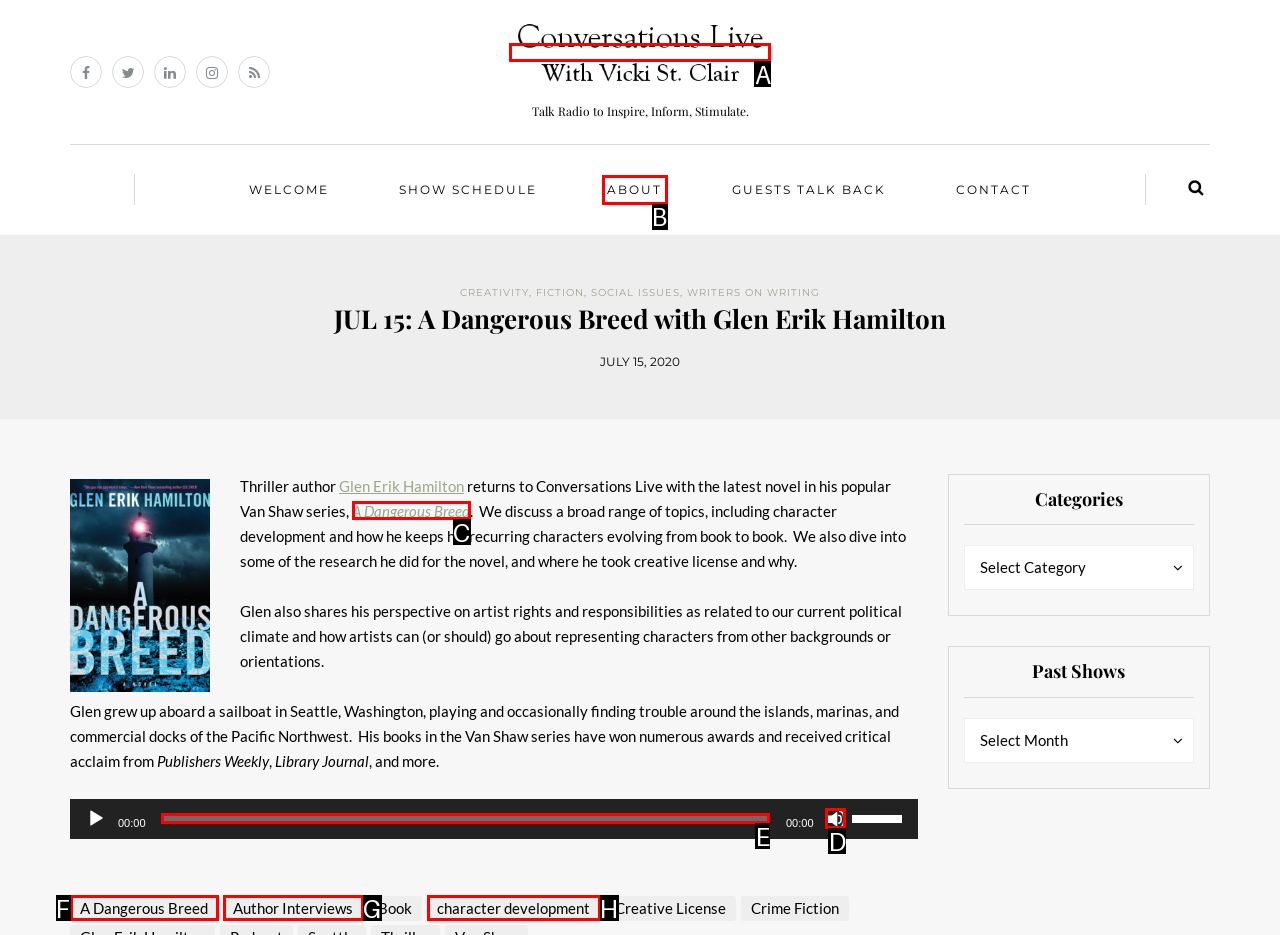Which option should I select to accomplish the task: View Conversations Live with VICKI ST. CLAIR? Respond with the corresponding letter from the given choices.

A